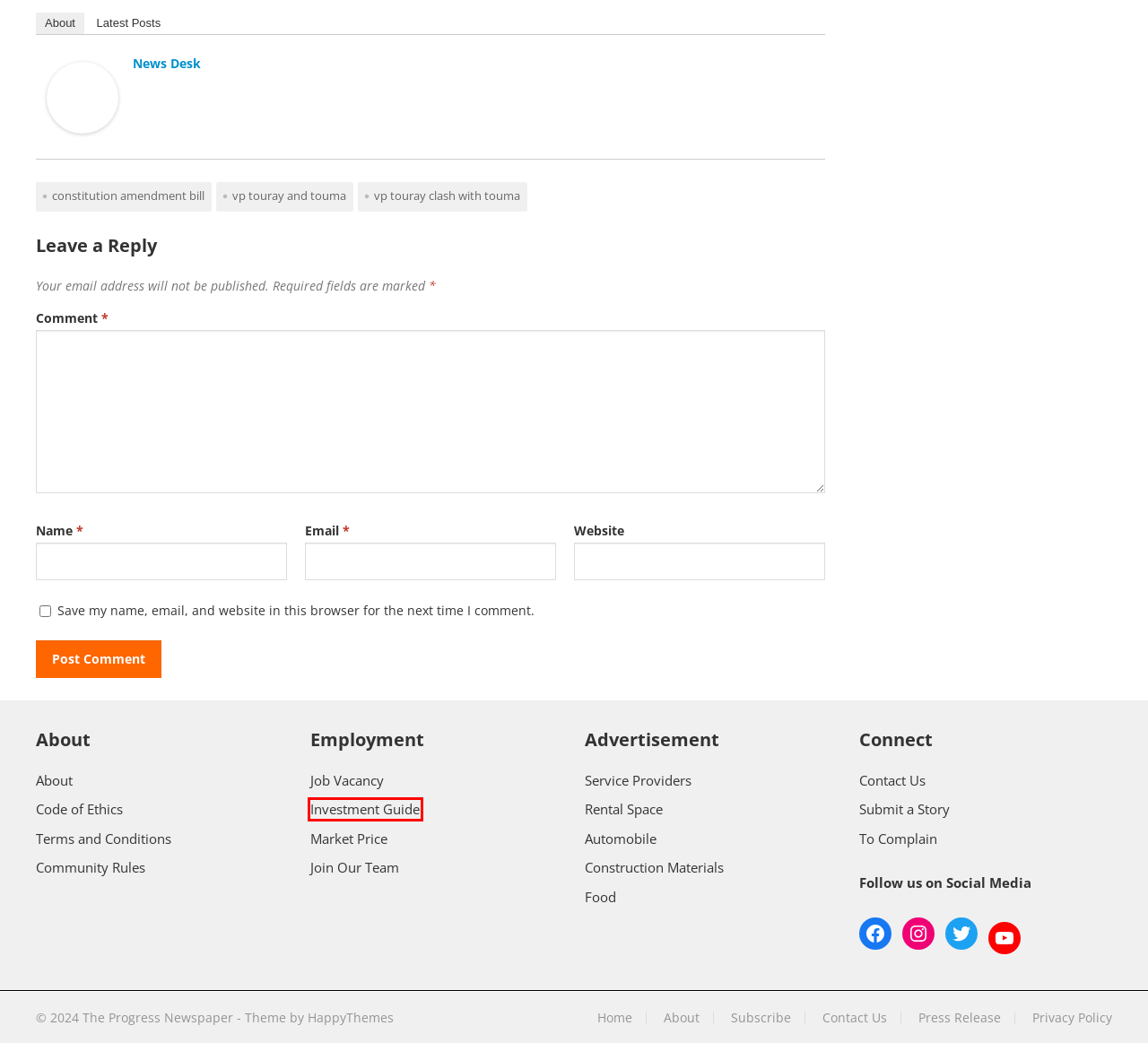Examine the screenshot of a webpage featuring a red bounding box and identify the best matching webpage description for the new page that results from clicking the element within the box. Here are the options:
A. Automobile Archives - The Progress Newspaper
B. Investment Guide - The Progress Newspaper
C. Construction Materials Archives - The Progress Newspaper
D. Code of Ethics - The Progress Newspaper
E. Join Our Team - The Progress Newspaper
F. Constitution Amendment Bill Archives - The Progress Newspaper
G. Jobs Archives - The Progress Newspaper
H. VP Touray and Touma Archives - The Progress Newspaper

B